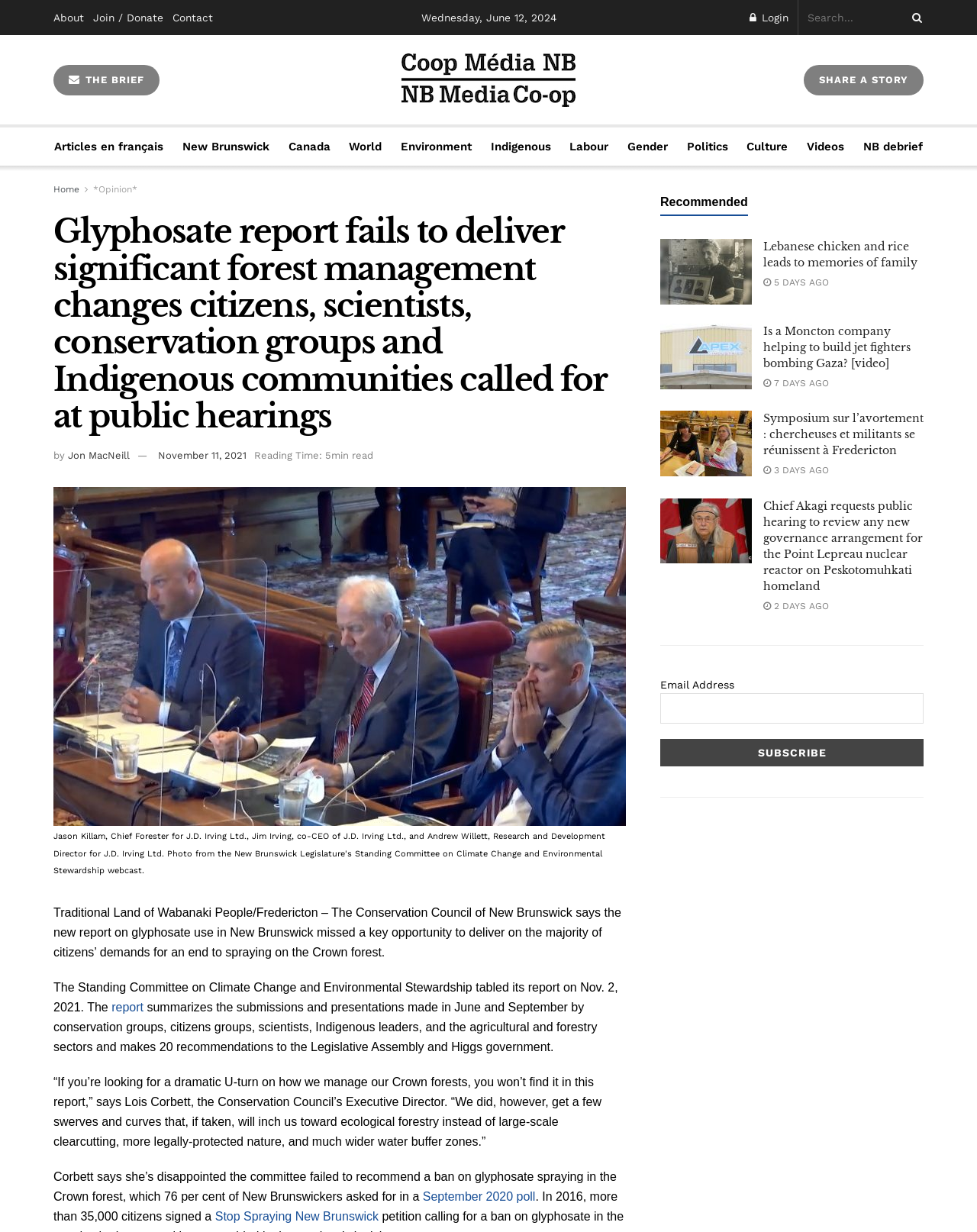Extract the main title from the webpage and generate its text.

Glyphosate report fails to deliver significant forest management changes citizens, scientists, conservation groups and Indigenous communities called for at public hearings